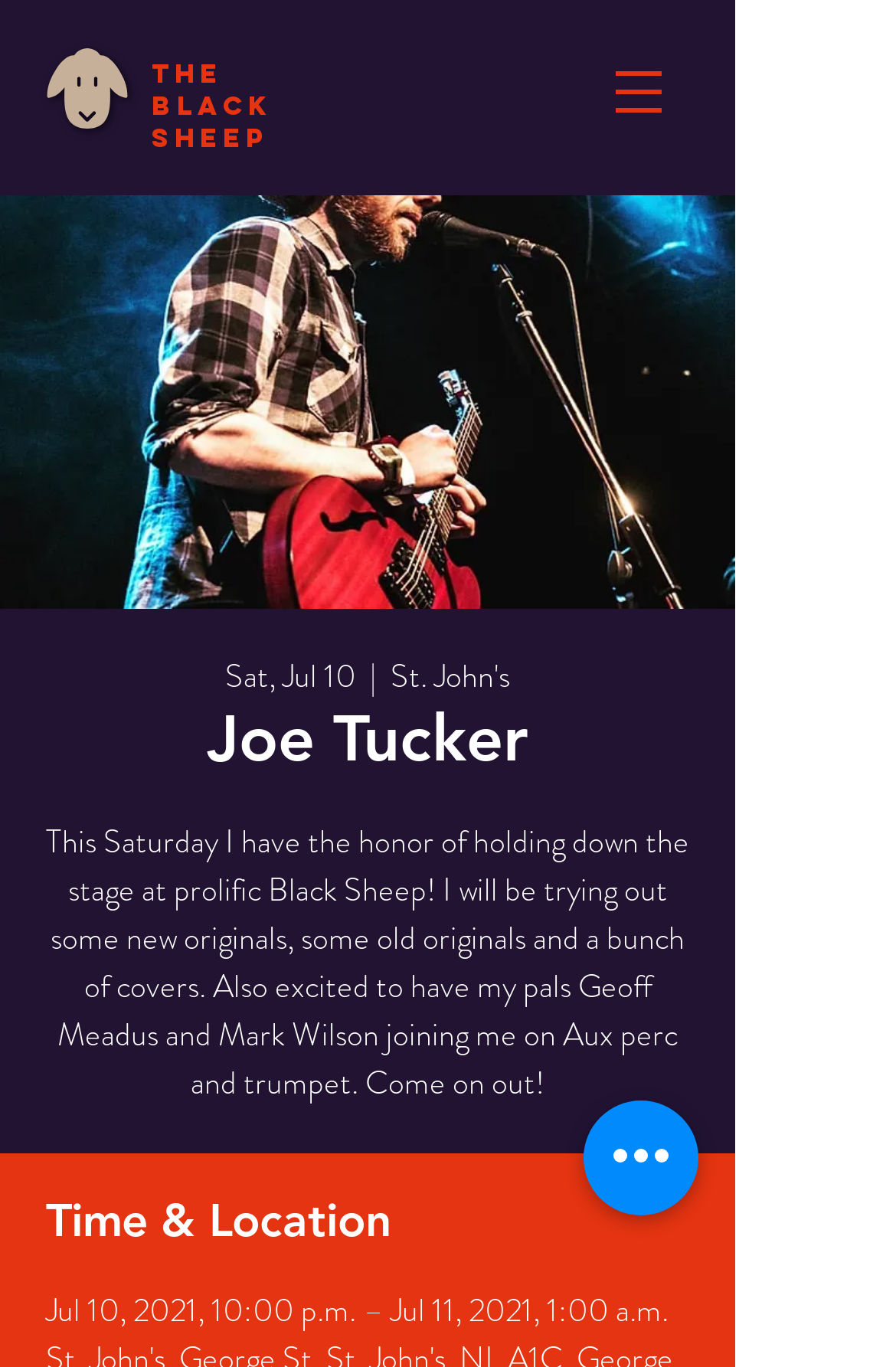Who is performing at Black Sheep?
Please respond to the question with a detailed and well-explained answer.

Based on the webpage, I can see that the heading 'Joe Tucker' is prominent, and the text 'This Saturday I have the honor of holding down the stage at prolific Black Sheep!' suggests that Joe Tucker is the performer.